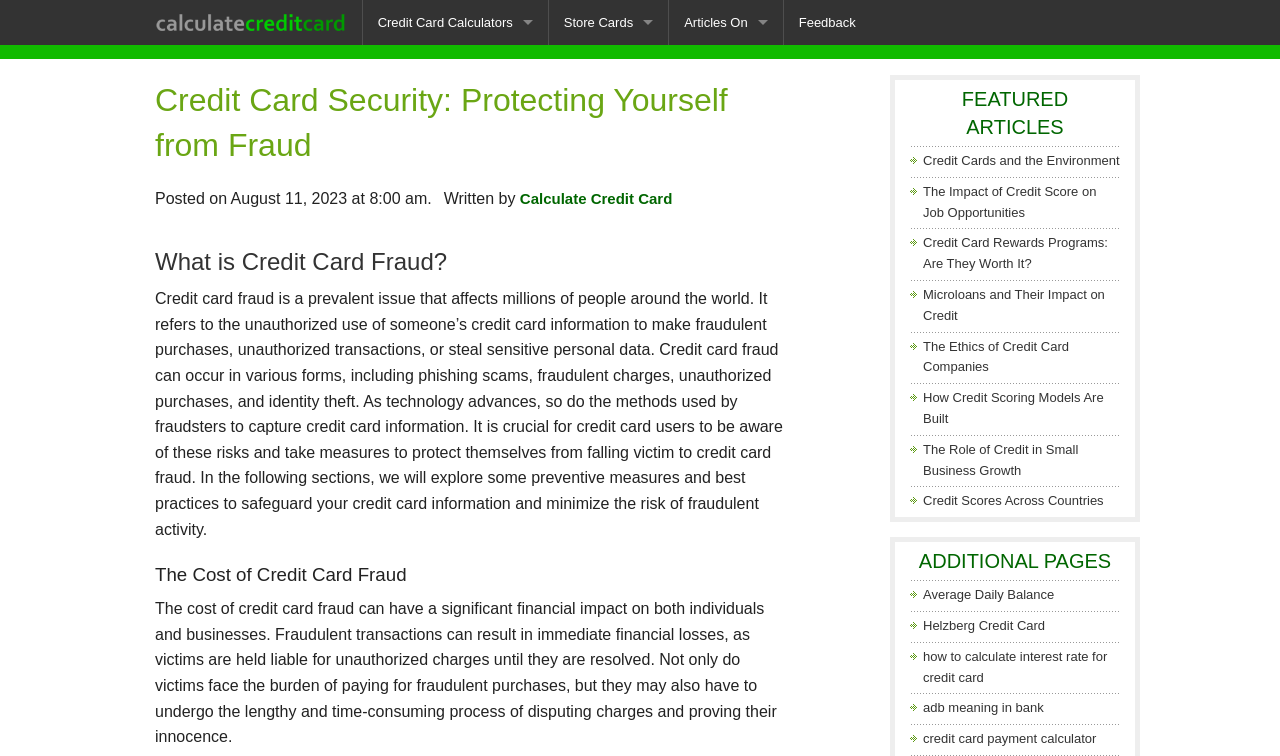Predict the bounding box coordinates for the UI element described as: "Banking". The coordinates should be four float numbers between 0 and 1, presented as [left, top, right, bottom].

[0.523, 0.06, 0.611, 0.119]